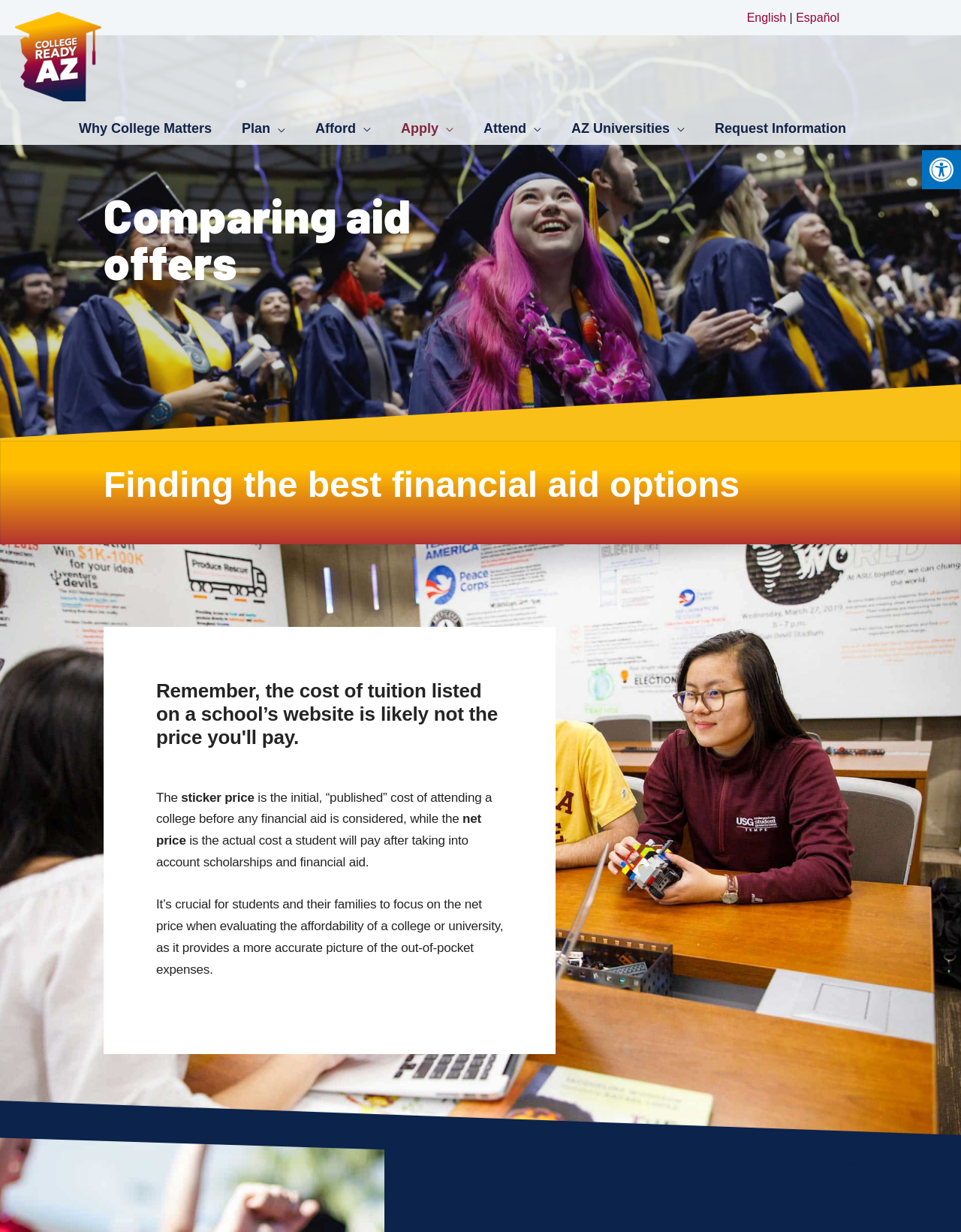Select the bounding box coordinates of the element I need to click to carry out the following instruction: "Visit College Ready AZ homepage".

[0.016, 0.04, 0.105, 0.05]